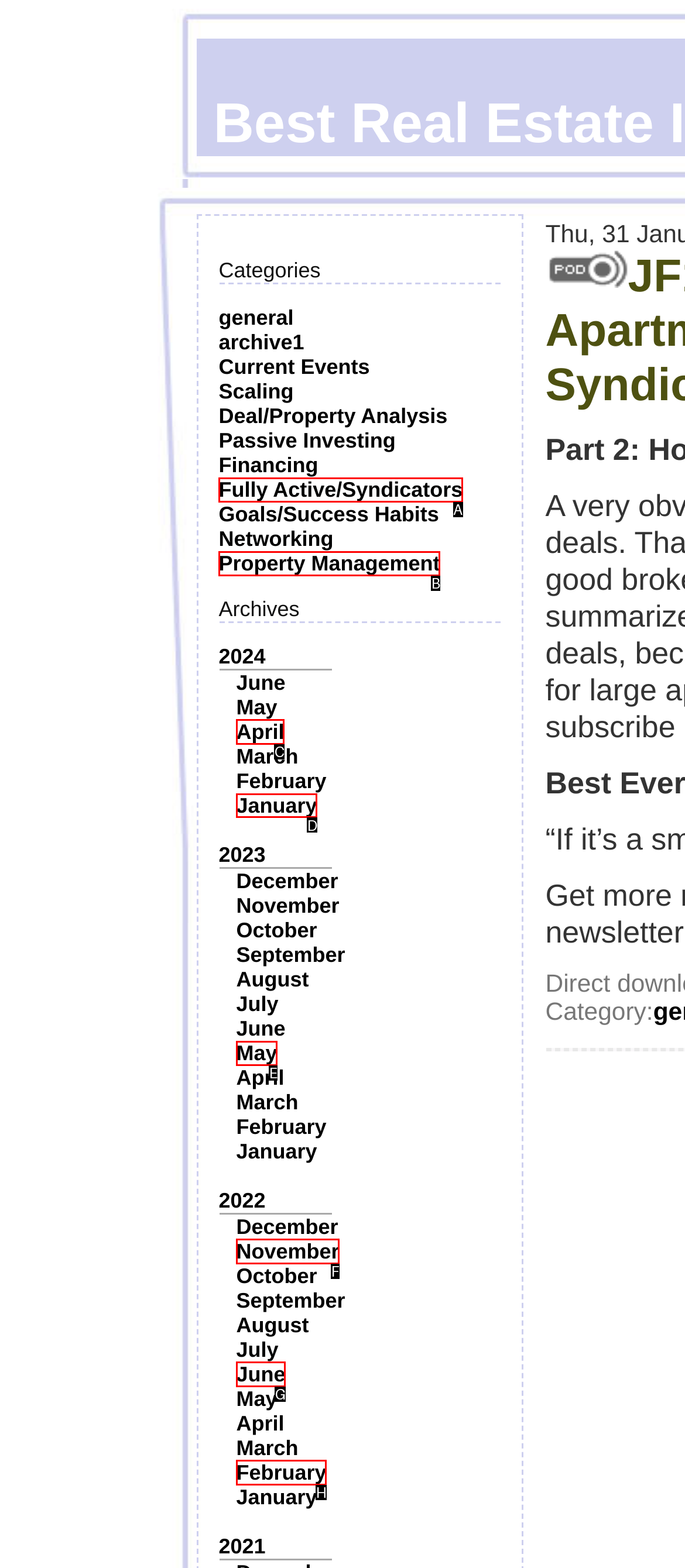Tell me which option best matches this description: Fully Active/Syndicators
Answer with the letter of the matching option directly from the given choices.

A